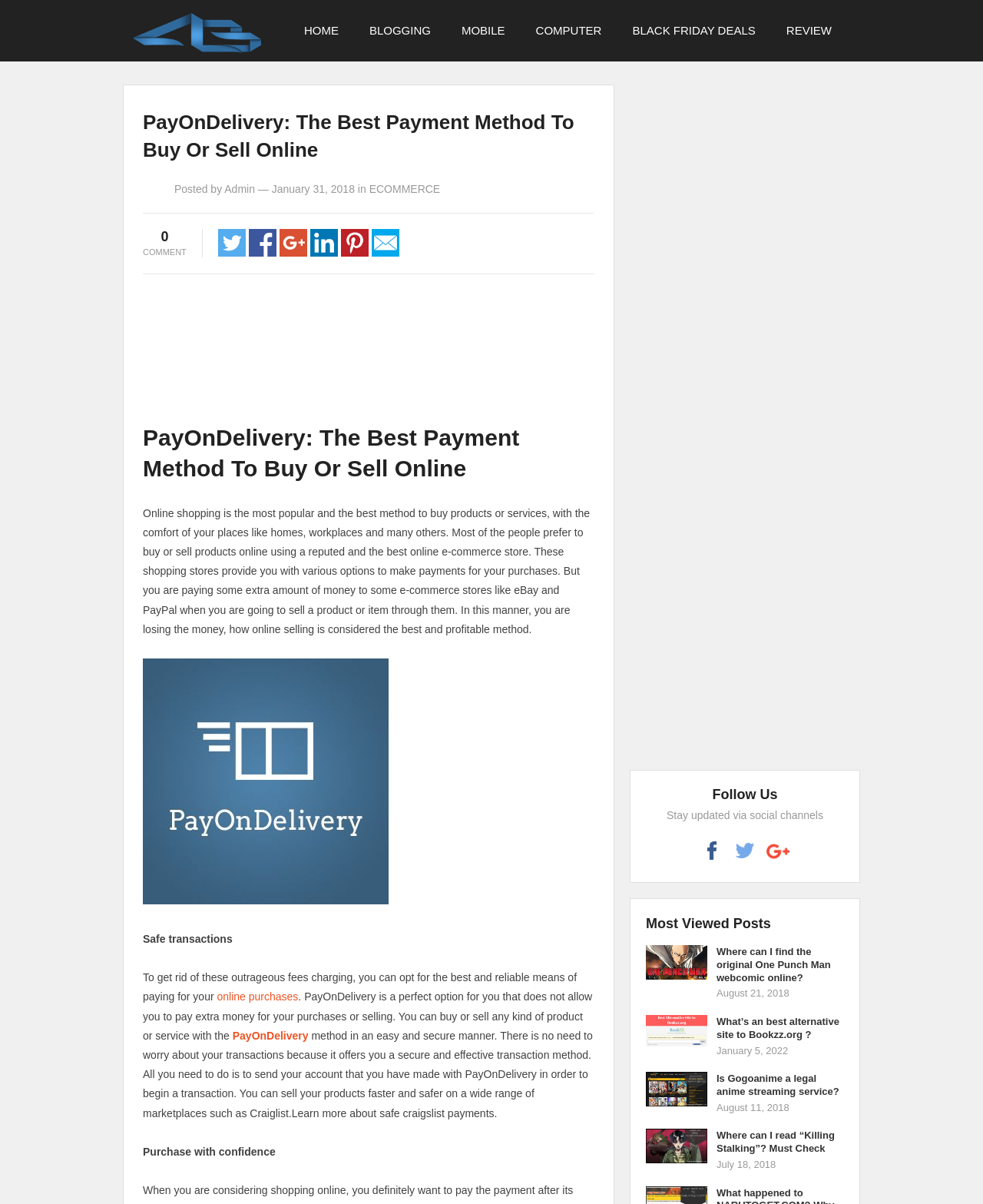Identify the bounding box coordinates of the clickable region to carry out the given instruction: "Click on HOME".

[0.294, 0.0, 0.36, 0.051]